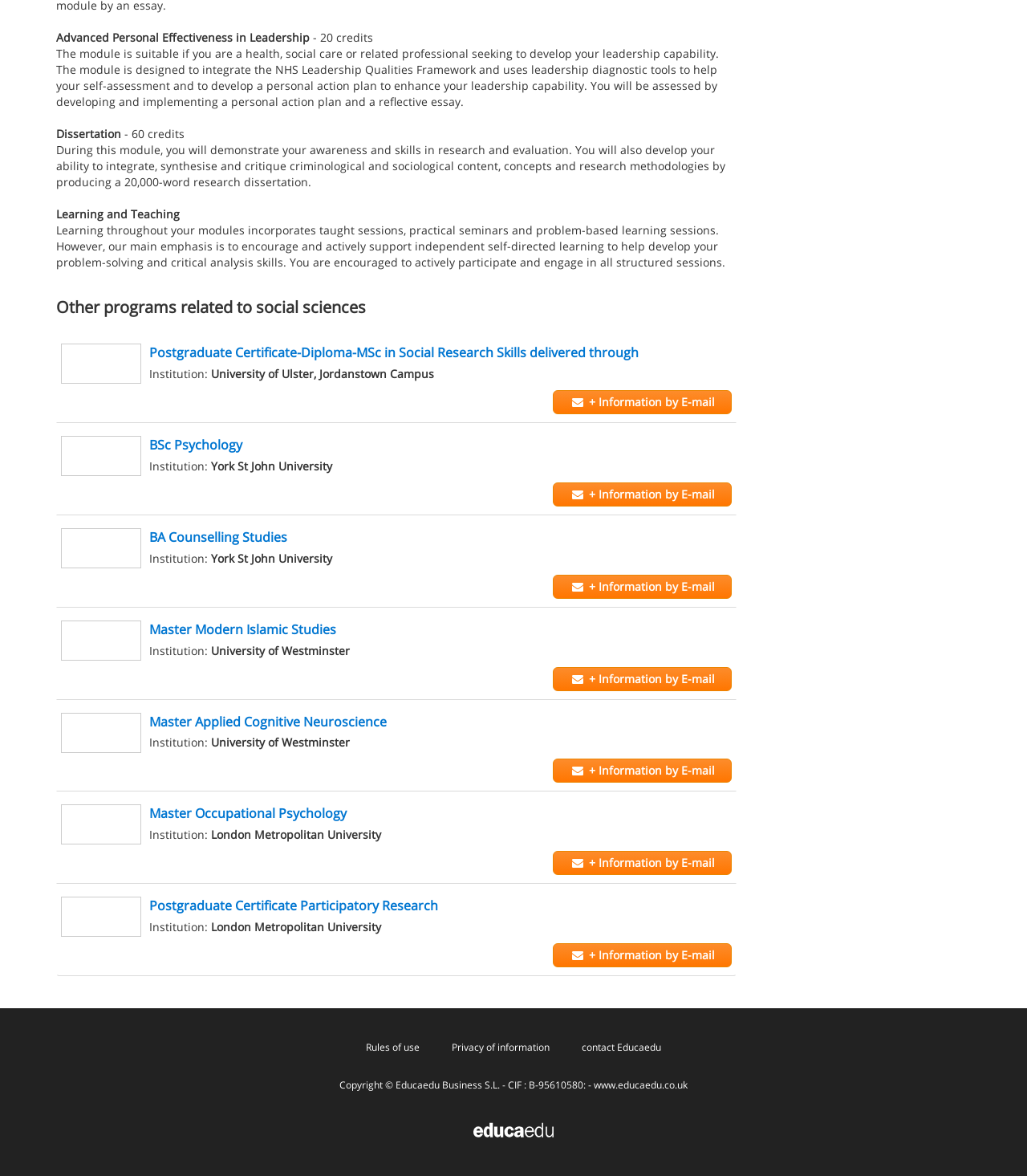What is the institution of the 'Master Modern Islamic Studies' program?
Examine the image and give a concise answer in one word or a short phrase.

University of Westminster